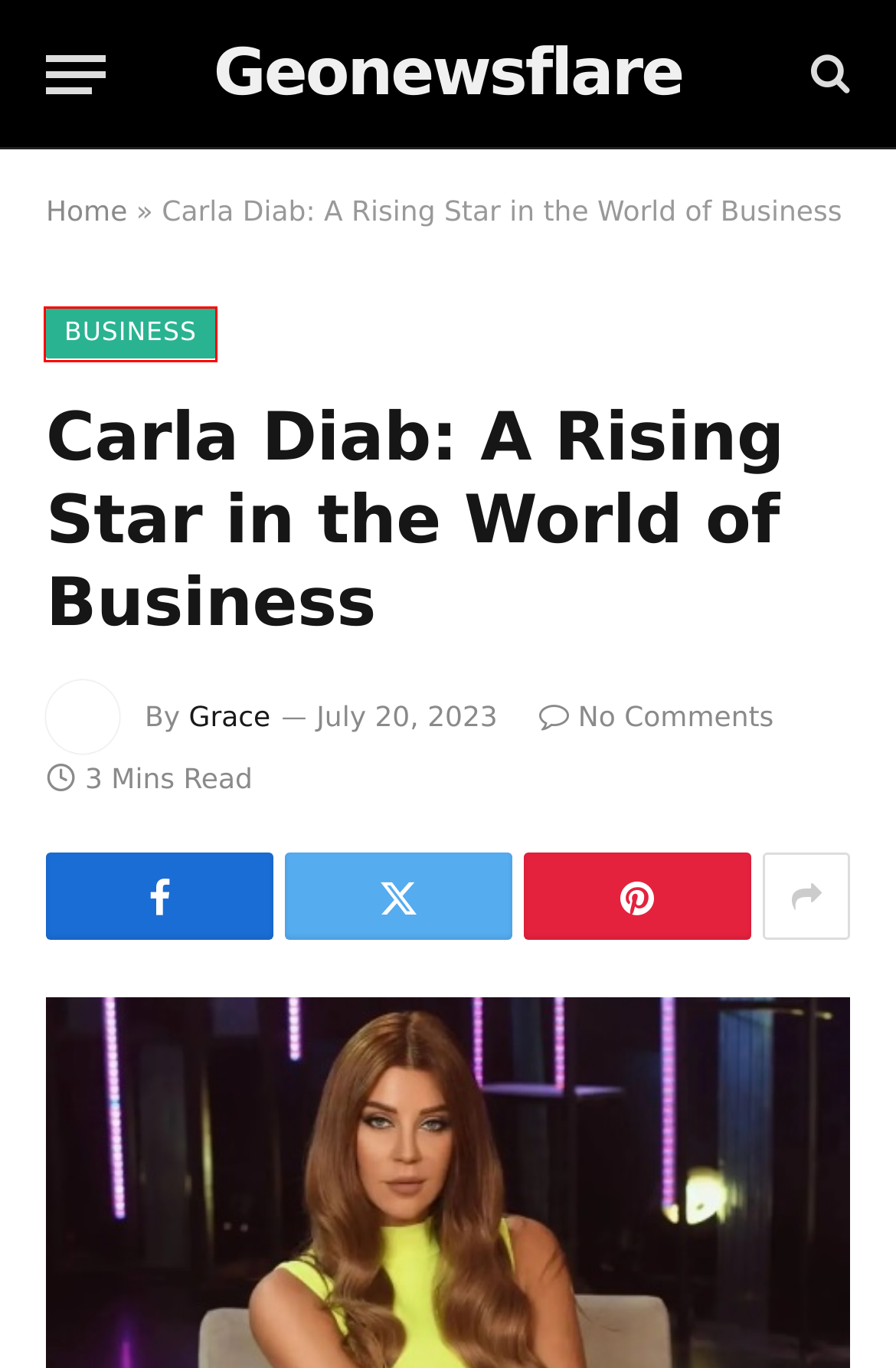Examine the screenshot of a webpage featuring a red bounding box and identify the best matching webpage description for the new page that results from clicking the element within the box. Here are the options:
A. Solutions for Drunk Driving Accidents in California - geonewsflare
B. 4 Essentials for Your Next Group Travel Expedition - geonewsflare
C. Grace, Author at geonewsflare
D. Here's How Butcher's Can Increase Productivity With Industrial Equipment - geonewsflare
E. Business Wiki | Geo News Flare | Your Ultimate Resource Business
F. Long-Term Investing Strategies for the Stock Market  - geonewsflare
G. The most recent breaking news and analysis in business, gaming and more.
H. World of Business Archives - geonewsflare

E